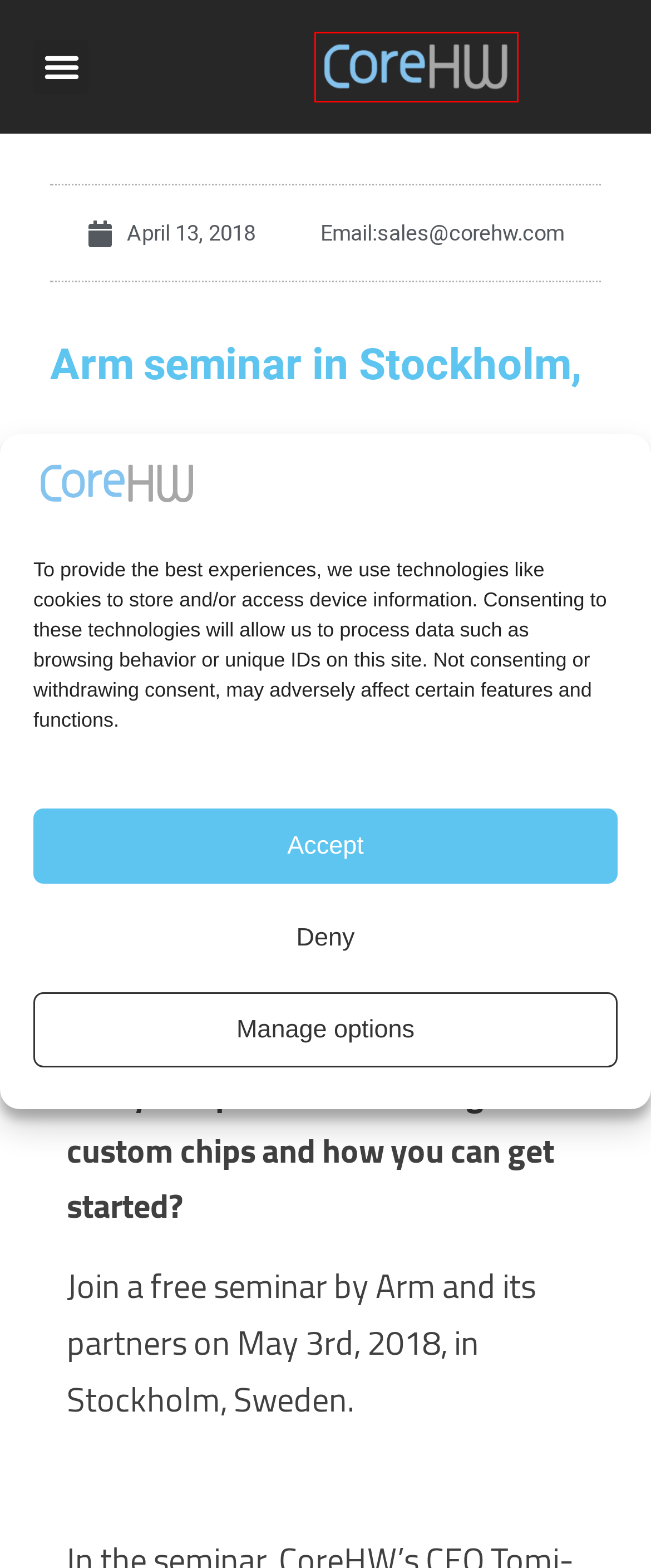You have a screenshot of a webpage with a red rectangle bounding box. Identify the best webpage description that corresponds to the new webpage after clicking the element within the red bounding box. Here are the candidates:
A. Privacy Statement (EU) | CoreHW | IC Solutions
B. News Archives | CoreHW | IC Solutions
C. Leadership | CoreHW | IC Solutions
D. Design Services | CoreHW
E. Products | CoreHW
F. Semiconductor IP | CoreHW
G. CoreHW | IC Solutions
H. Arm custom chip seminar in Paris, Wednesday 27th June 2018 | CoreHW | IC Solutions

G